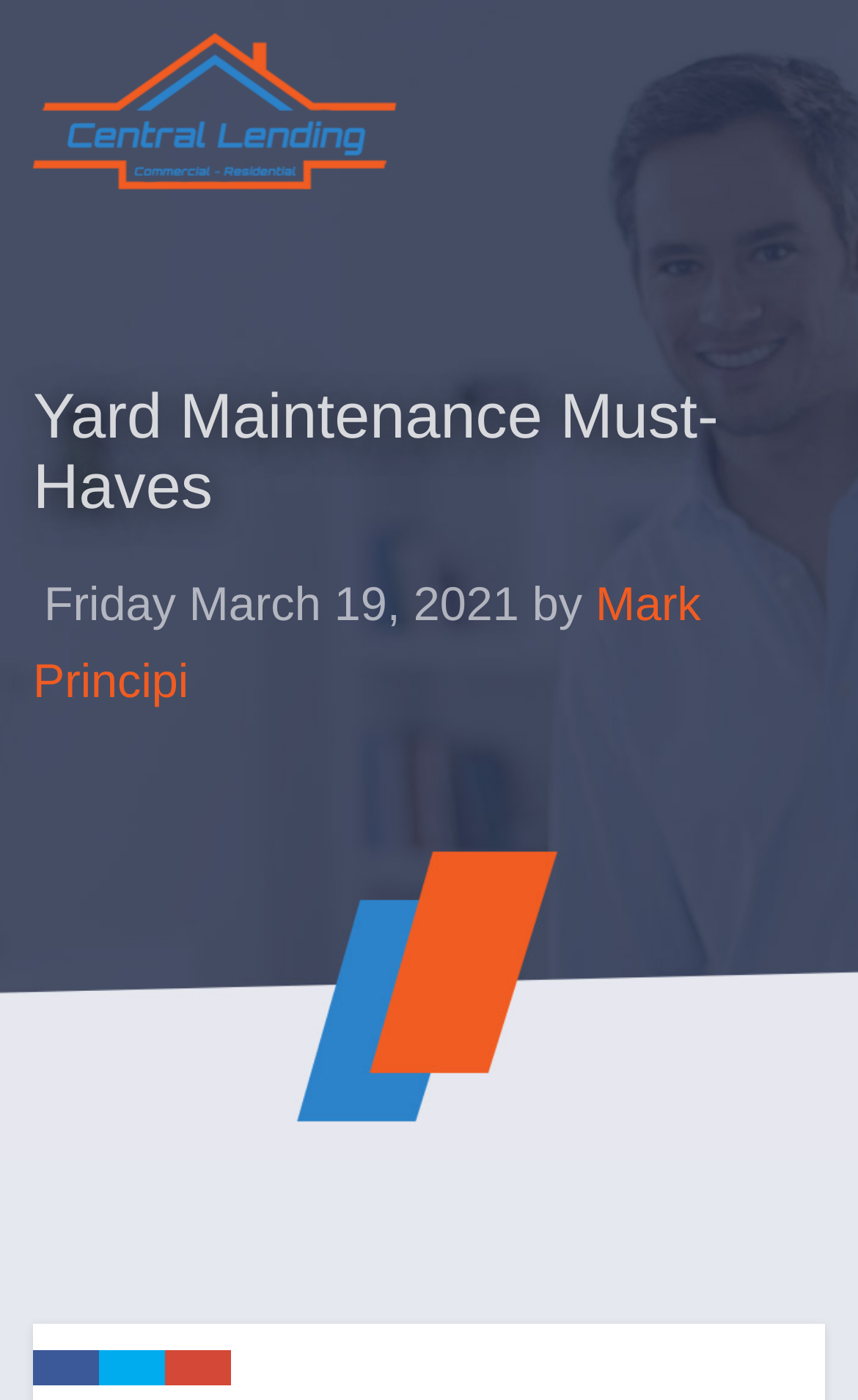Can you identify the bounding box coordinates of the clickable region needed to carry out this instruction: 'fill in the first name'? The coordinates should be four float numbers within the range of 0 to 1, stated as [left, top, right, bottom].

[0.114, 0.313, 0.886, 0.368]